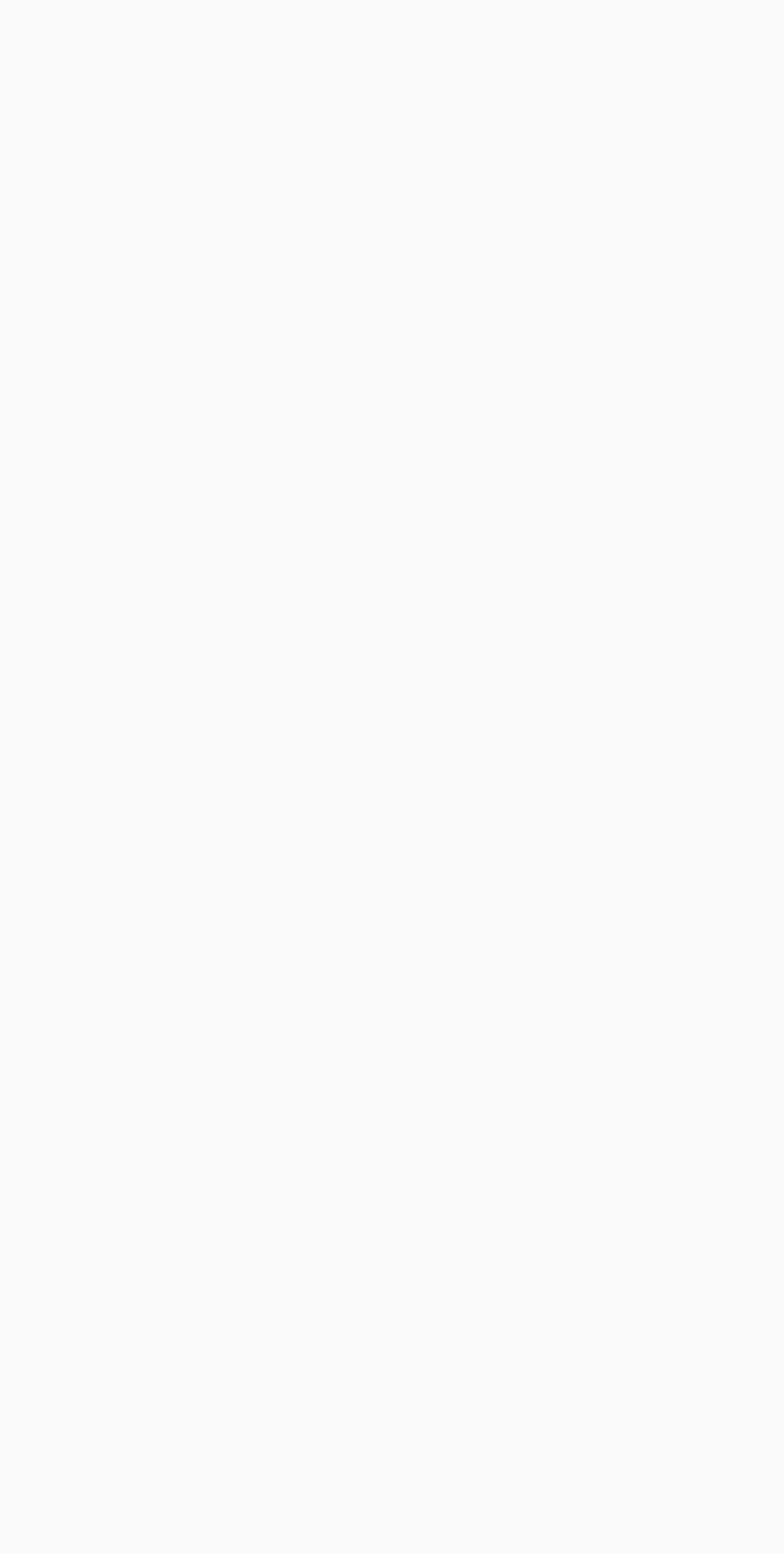Give a short answer using one word or phrase for the question:
Are the categories listed in alphabetical order?

Yes